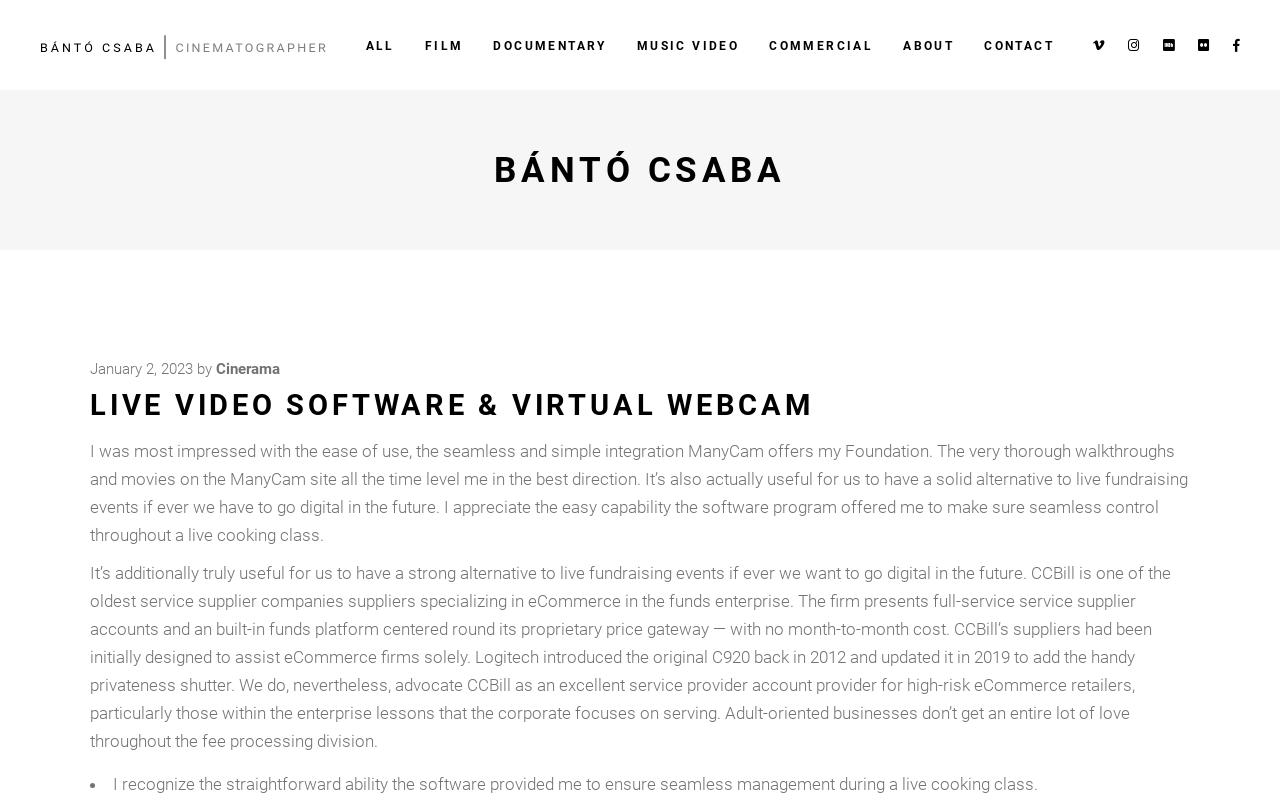Indicate the bounding box coordinates of the element that must be clicked to execute the instruction: "Click the logo". The coordinates should be given as four float numbers between 0 and 1, i.e., [left, top, right, bottom].

[0.031, 0.04, 0.256, 0.076]